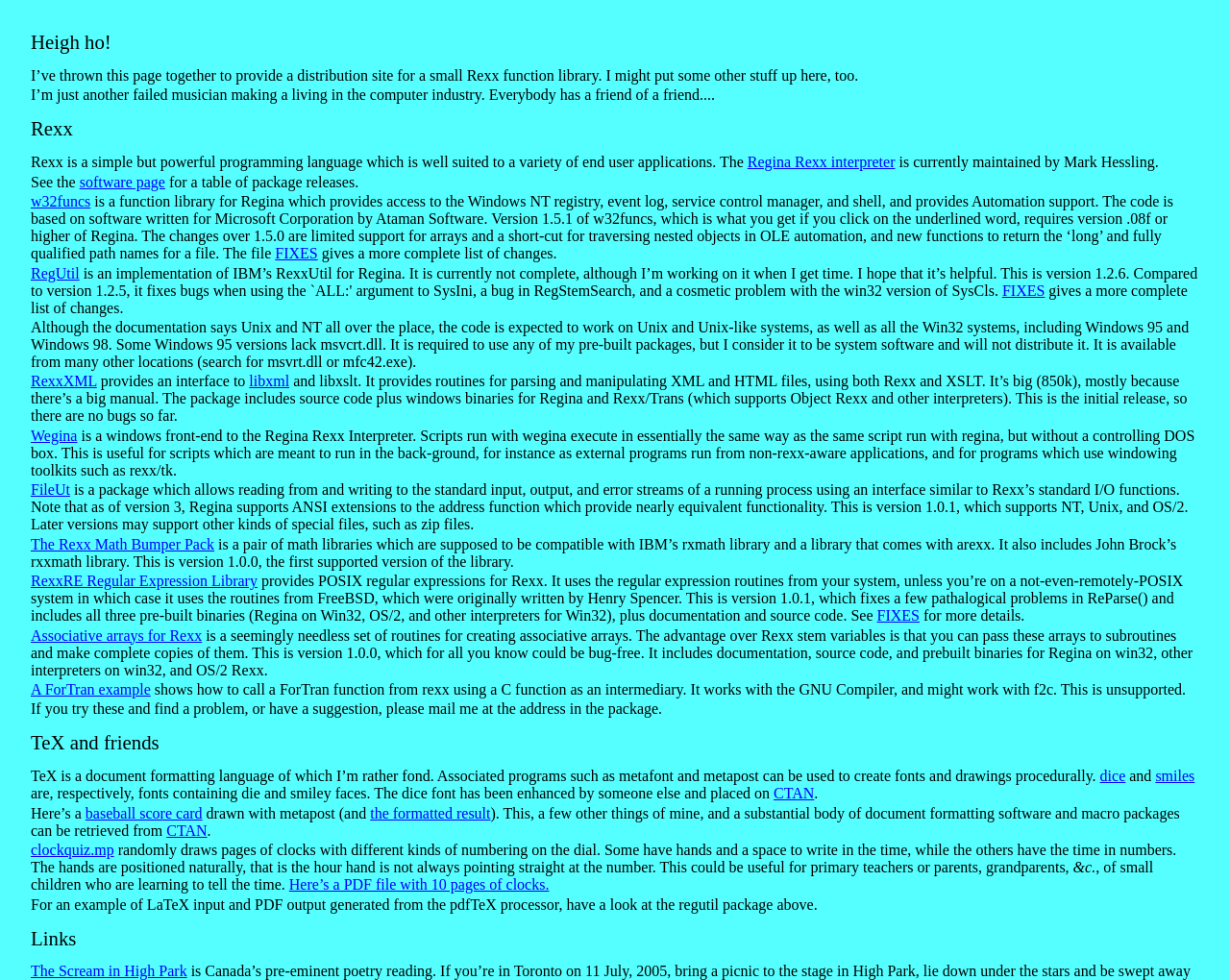Predict the bounding box of the UI element based on this description: "baseball score card".

[0.069, 0.821, 0.165, 0.838]